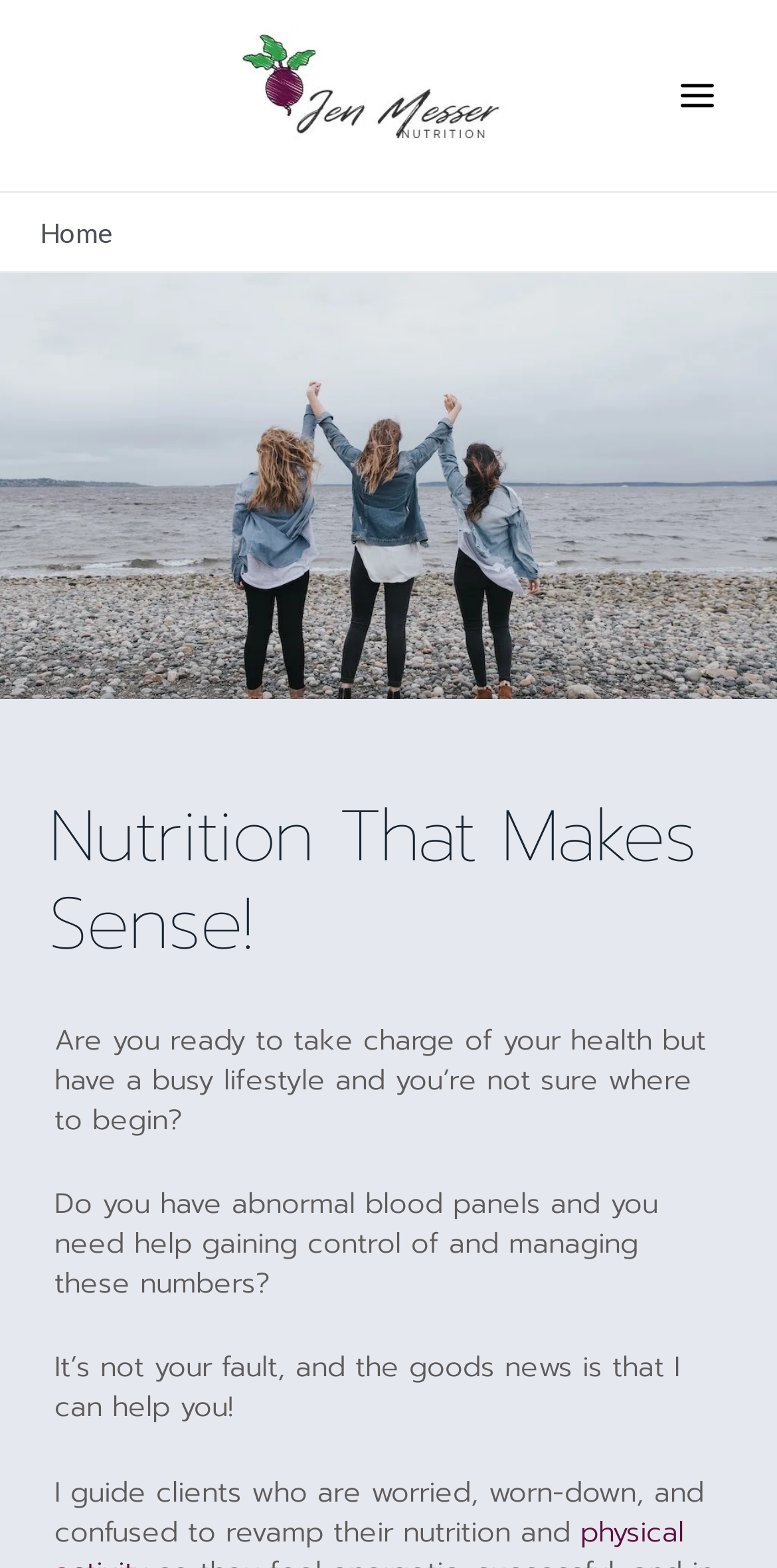Identify and extract the heading text of the webpage.

Nutrition That Makes Sense!